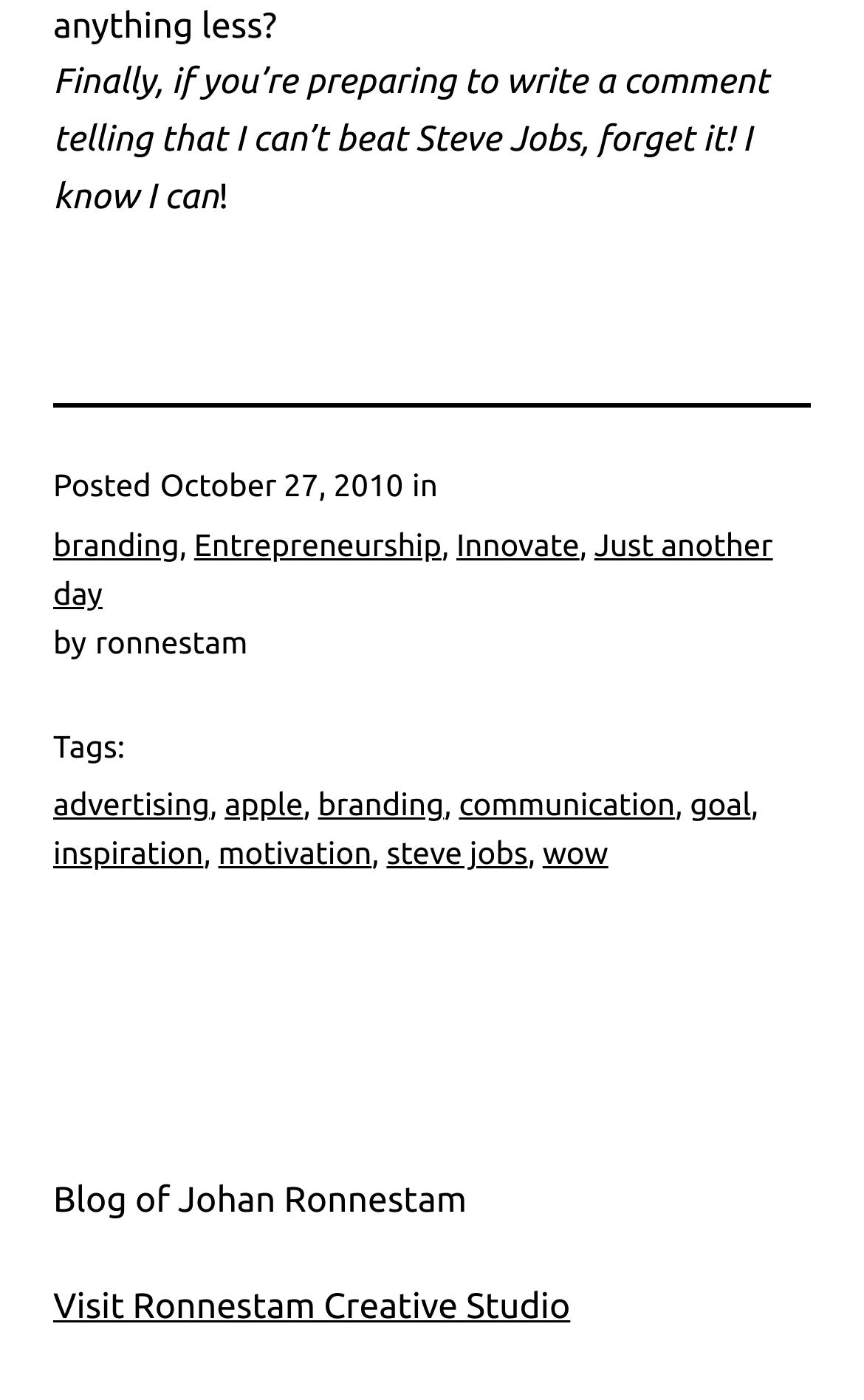Can you provide the bounding box coordinates for the element that should be clicked to implement the instruction: "Visit the 'Ronnestam Creative Studio' website"?

[0.062, 0.919, 0.66, 0.947]